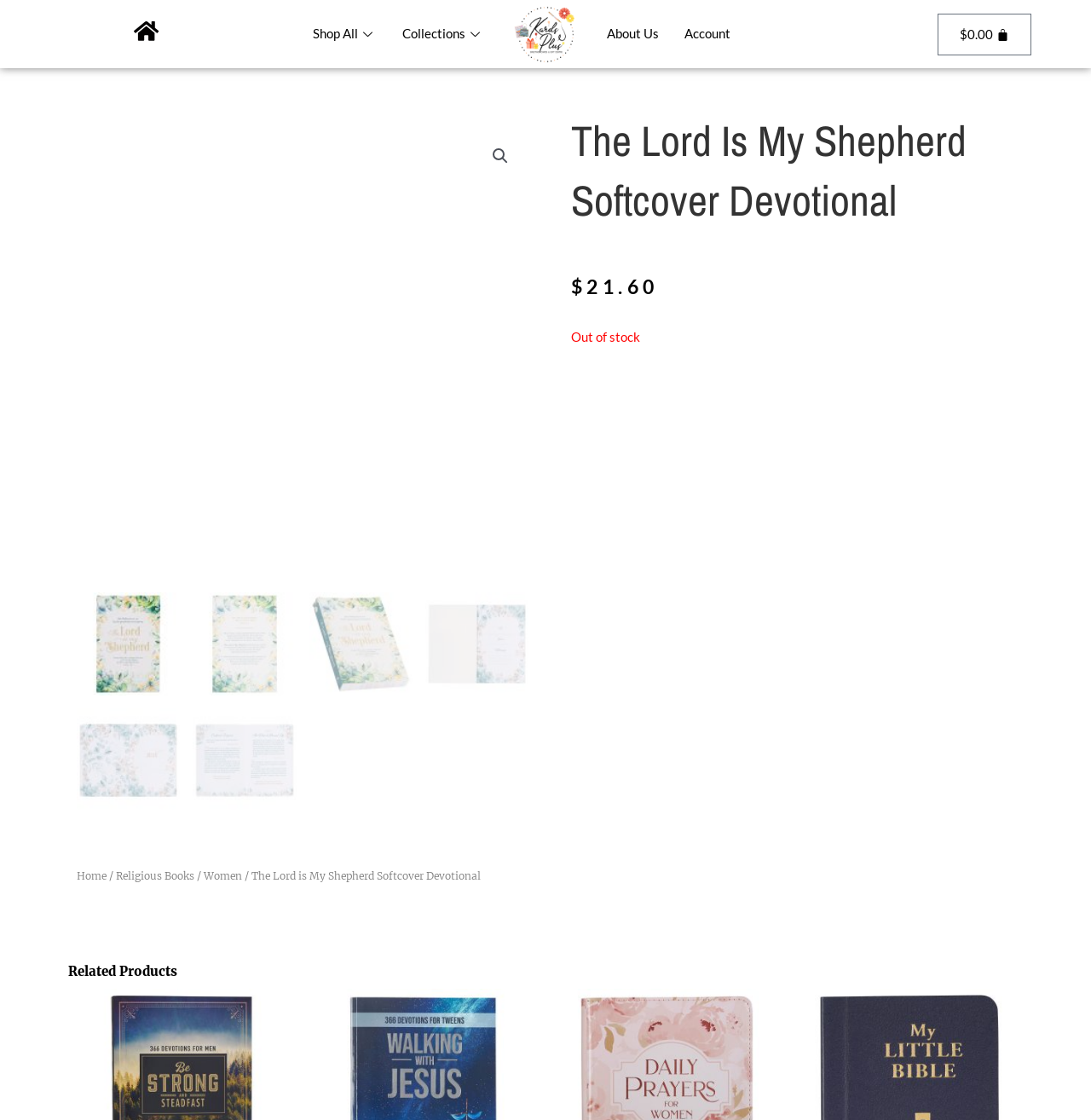Identify the bounding box coordinates of the clickable region necessary to fulfill the following instruction: "Click the 'Shop All' link". The bounding box coordinates should be four float numbers between 0 and 1, i.e., [left, top, right, bottom].

[0.275, 0.0, 0.357, 0.061]